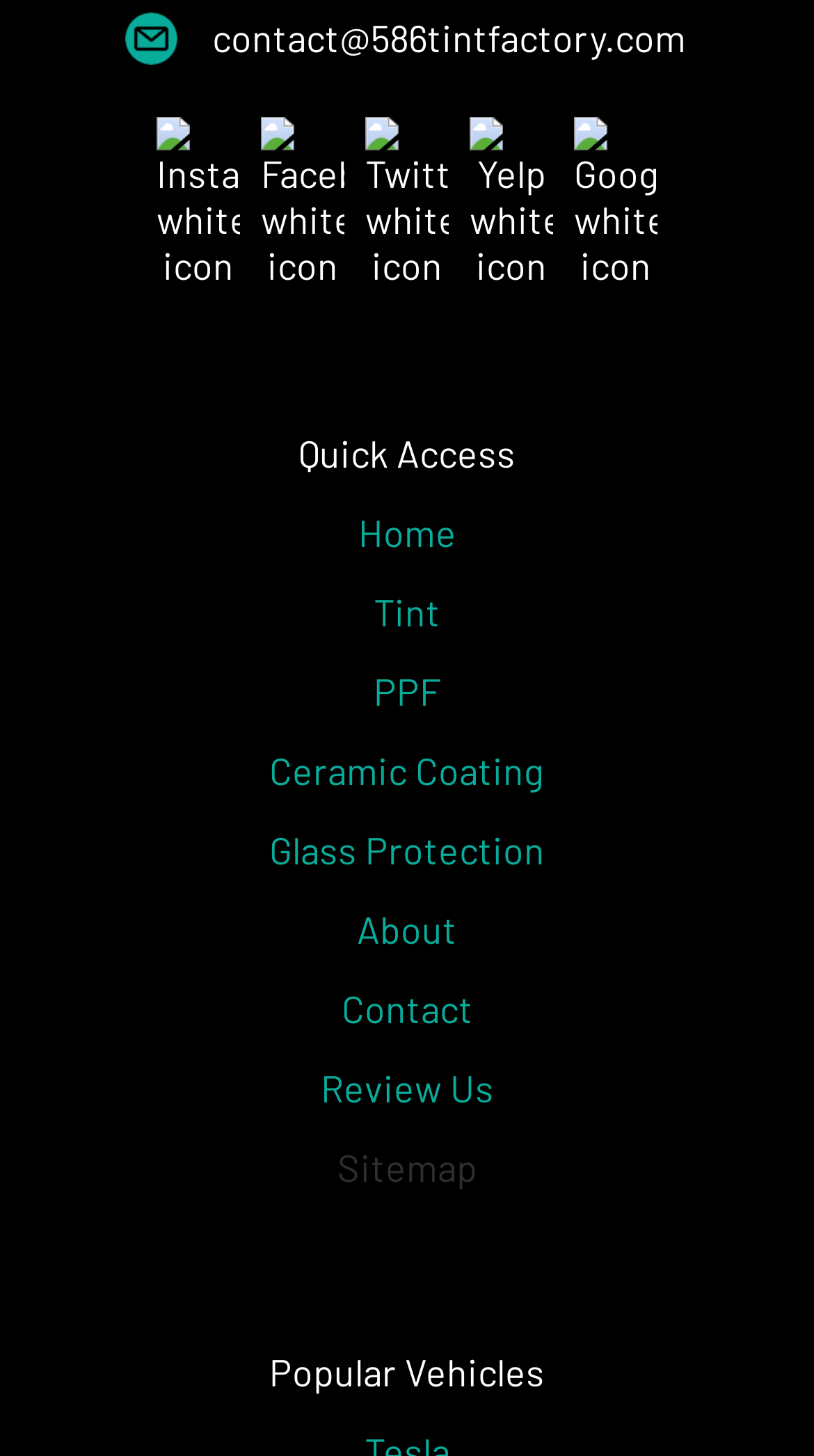Provide the bounding box coordinates of the HTML element described by the text: "Glass Protection".

[0.331, 0.568, 0.669, 0.599]